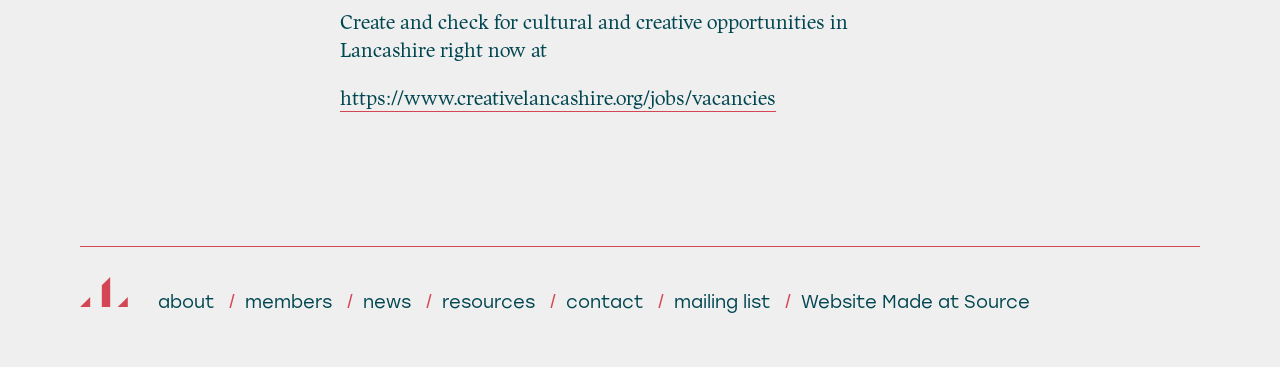Please identify the bounding box coordinates of the clickable region that I should interact with to perform the following instruction: "Read about the HockeyStix Bench". The coordinates should be expressed as four float numbers between 0 and 1, i.e., [left, top, right, bottom].

None